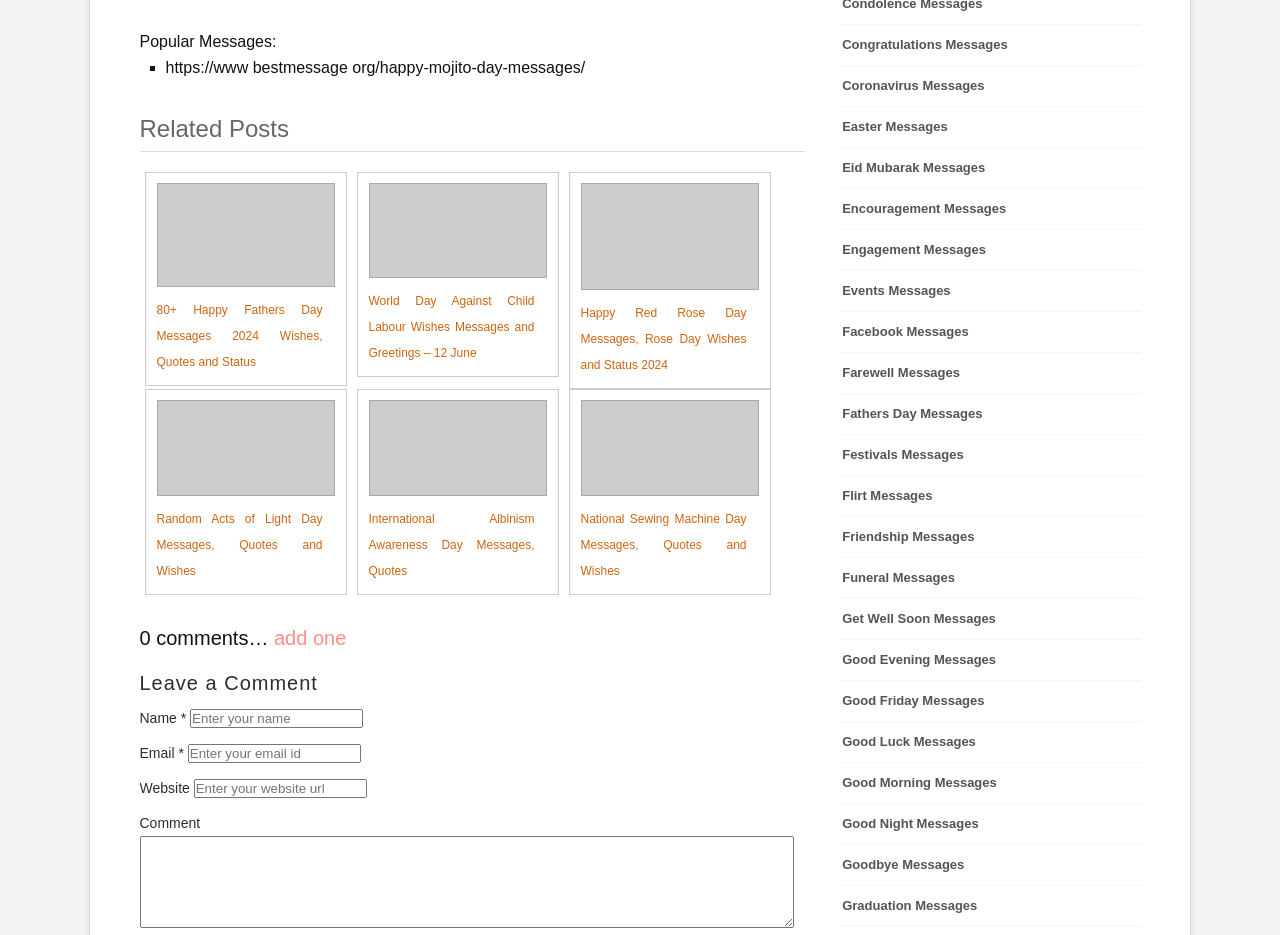Locate the bounding box coordinates of the clickable area to execute the instruction: "Visit National Trail Newspapers". Provide the coordinates as four float numbers between 0 and 1, represented as [left, top, right, bottom].

None